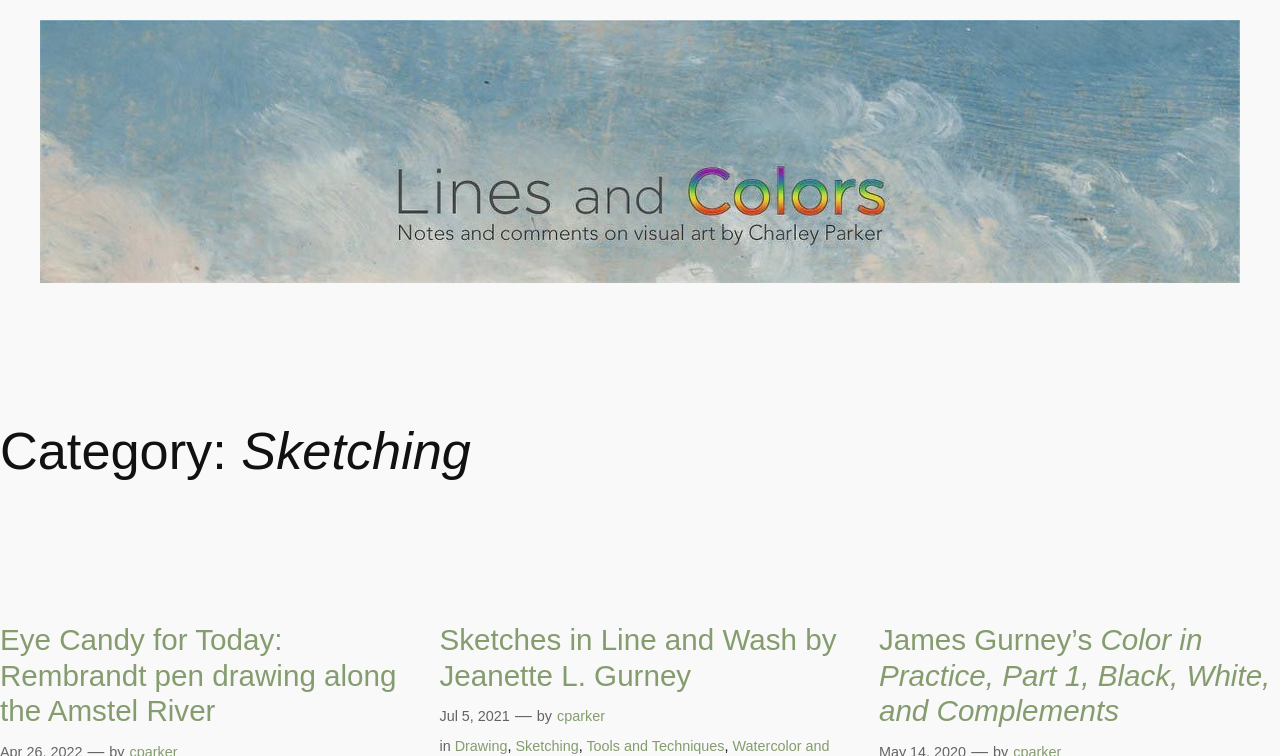Examine the image carefully and respond to the question with a detailed answer: 
What is the name of the art blog?

The answer can be found by looking at the link element with the text 'Lines and Colors art blog' which is a child of the figure element at the top of the page.